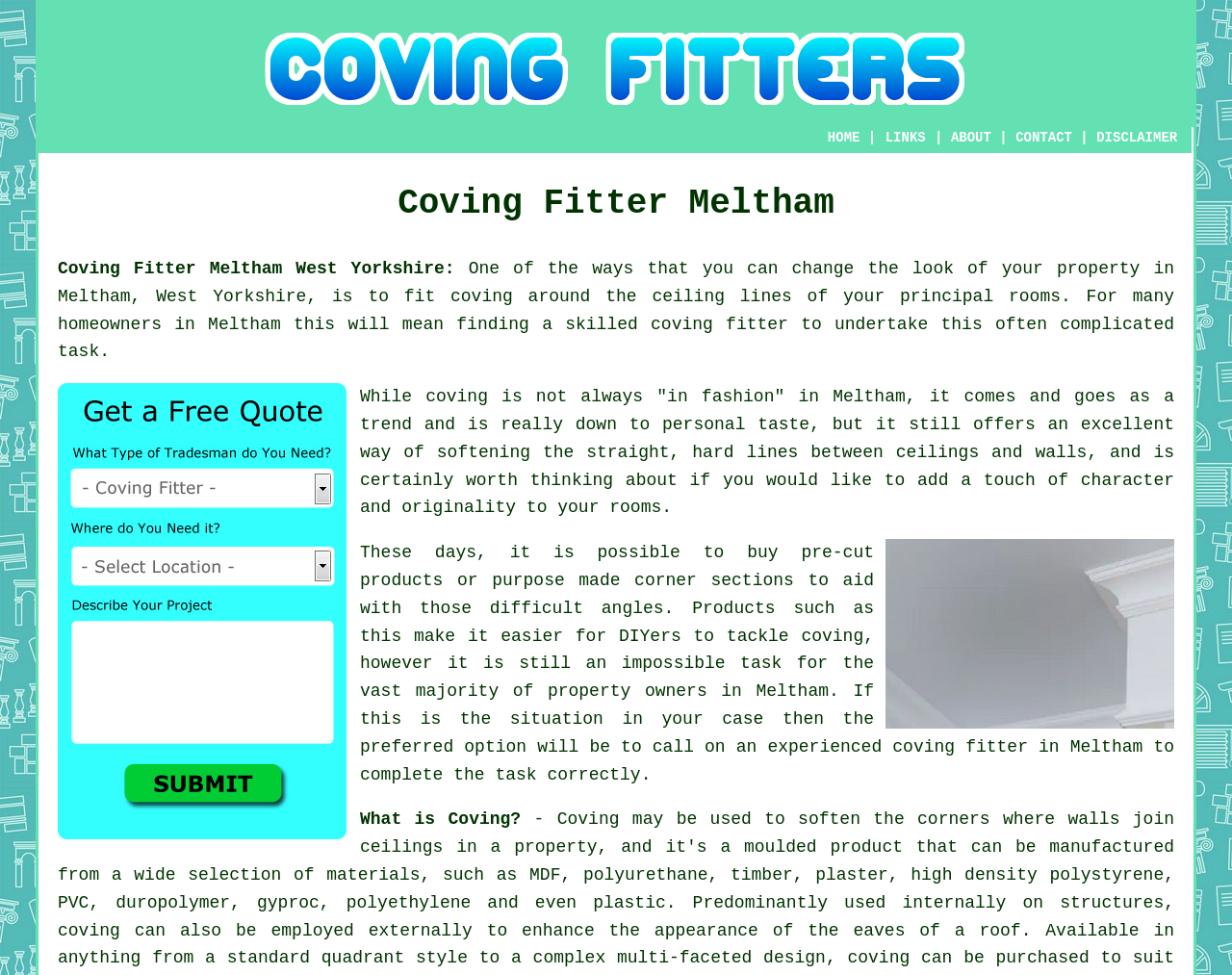Identify the main heading from the webpage and provide its text content.

Coving Fitter Meltham